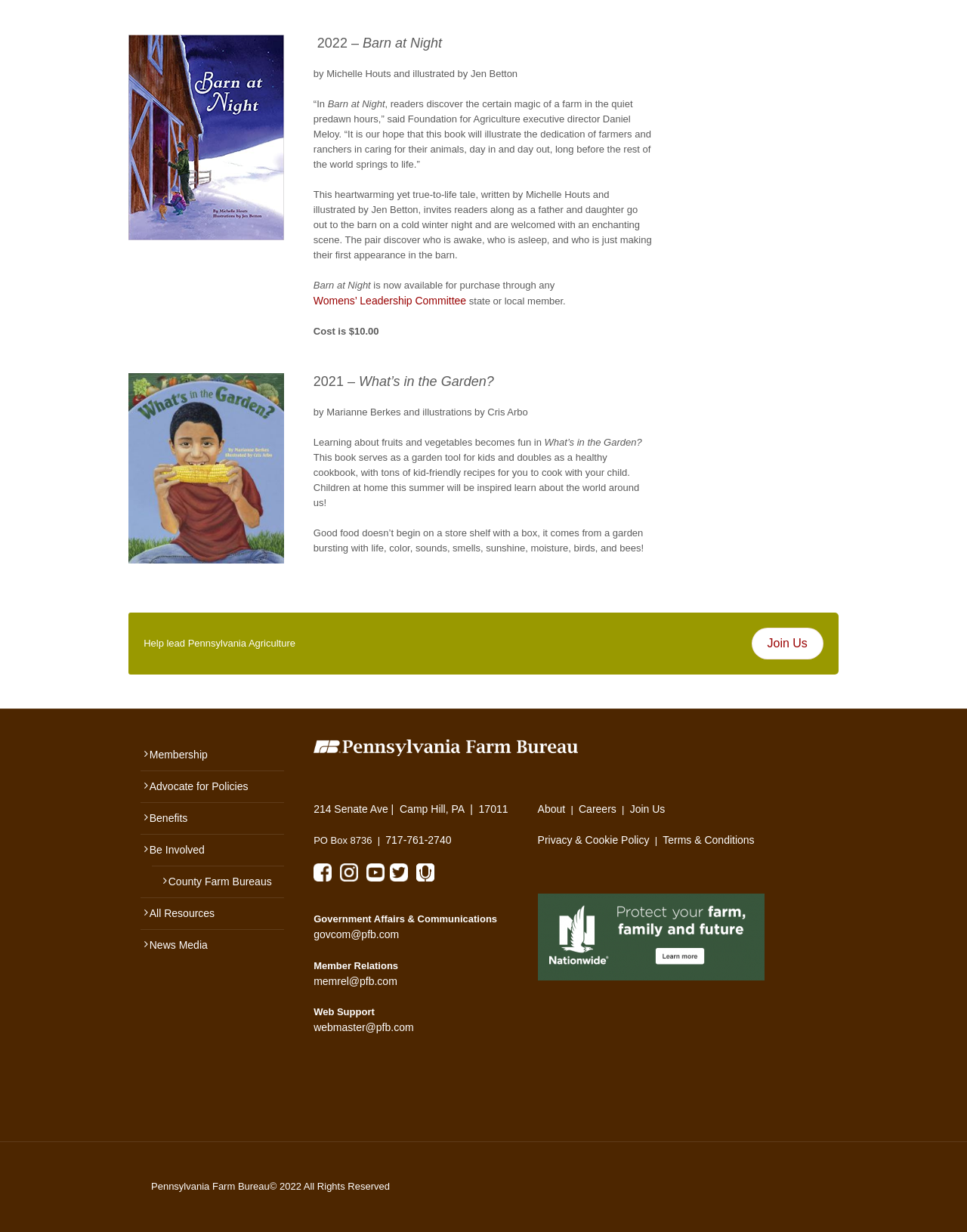Using floating point numbers between 0 and 1, provide the bounding box coordinates in the format (top-left x, top-left y, bottom-right x, bottom-right y). Locate the UI element described here: Privacy & Cookie Policy

[0.556, 0.677, 0.671, 0.687]